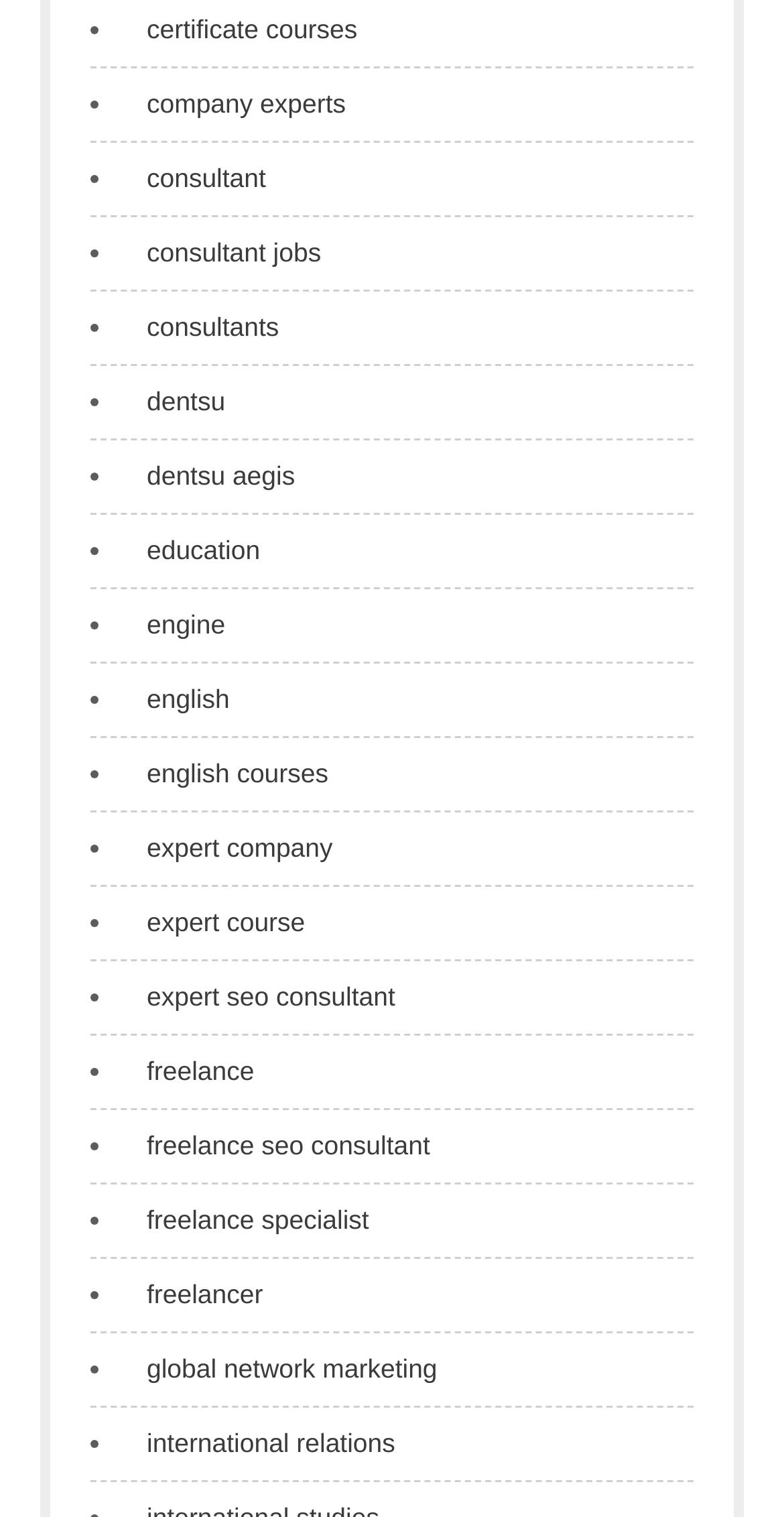Please find and report the bounding box coordinates of the element to click in order to perform the following action: "click on certificate courses". The coordinates should be expressed as four float numbers between 0 and 1, in the format [left, top, right, bottom].

[0.162, 0.007, 0.456, 0.033]